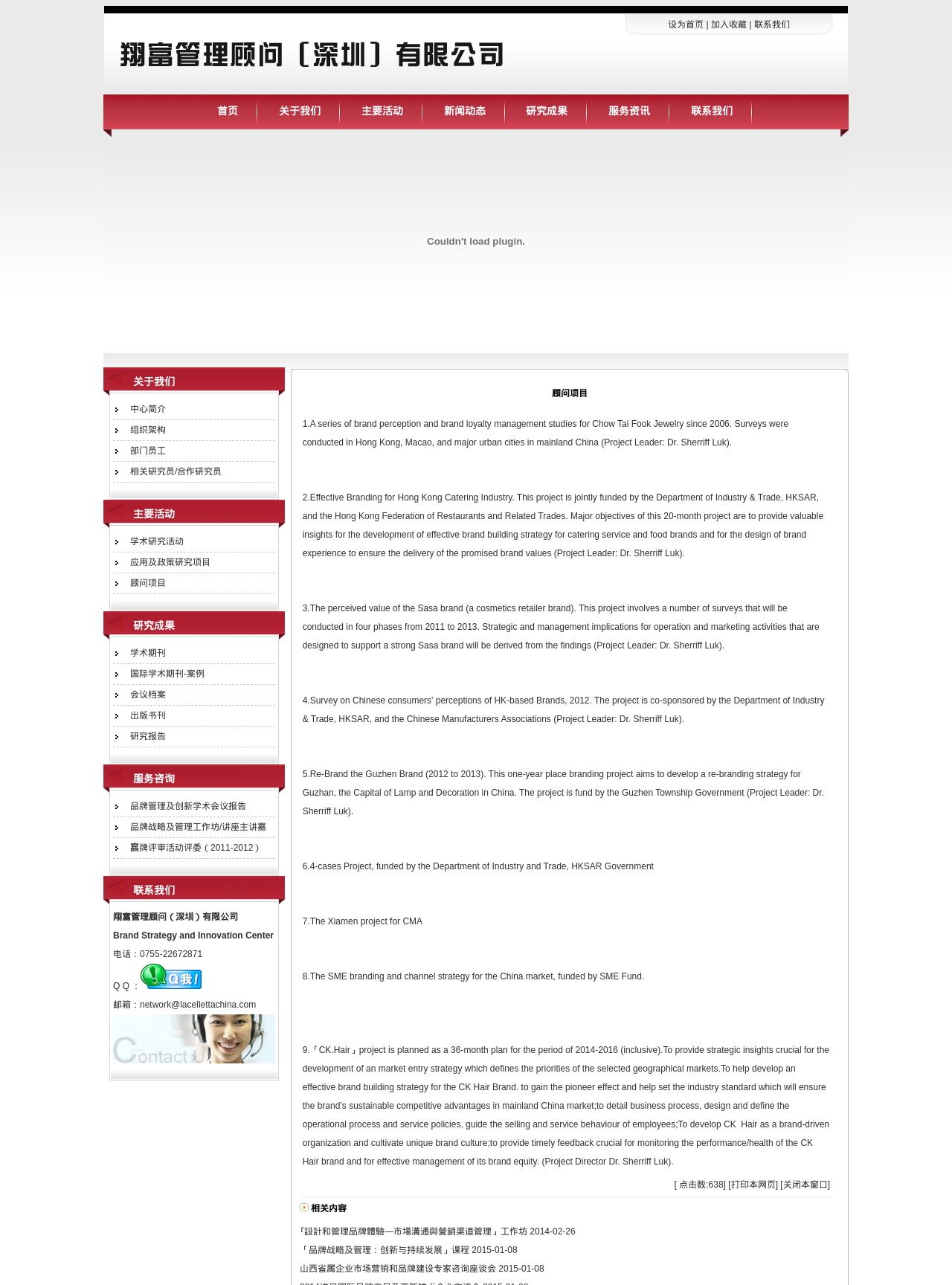Based on the image, please respond to the question with as much detail as possible:
What are the main sections of this website?

By looking at the top navigation bar, I can see that the main sections of this website are 首页, 关于我们, 主要活动, 新闻动态, 研究成果, 服务资讯, and 联系我们.